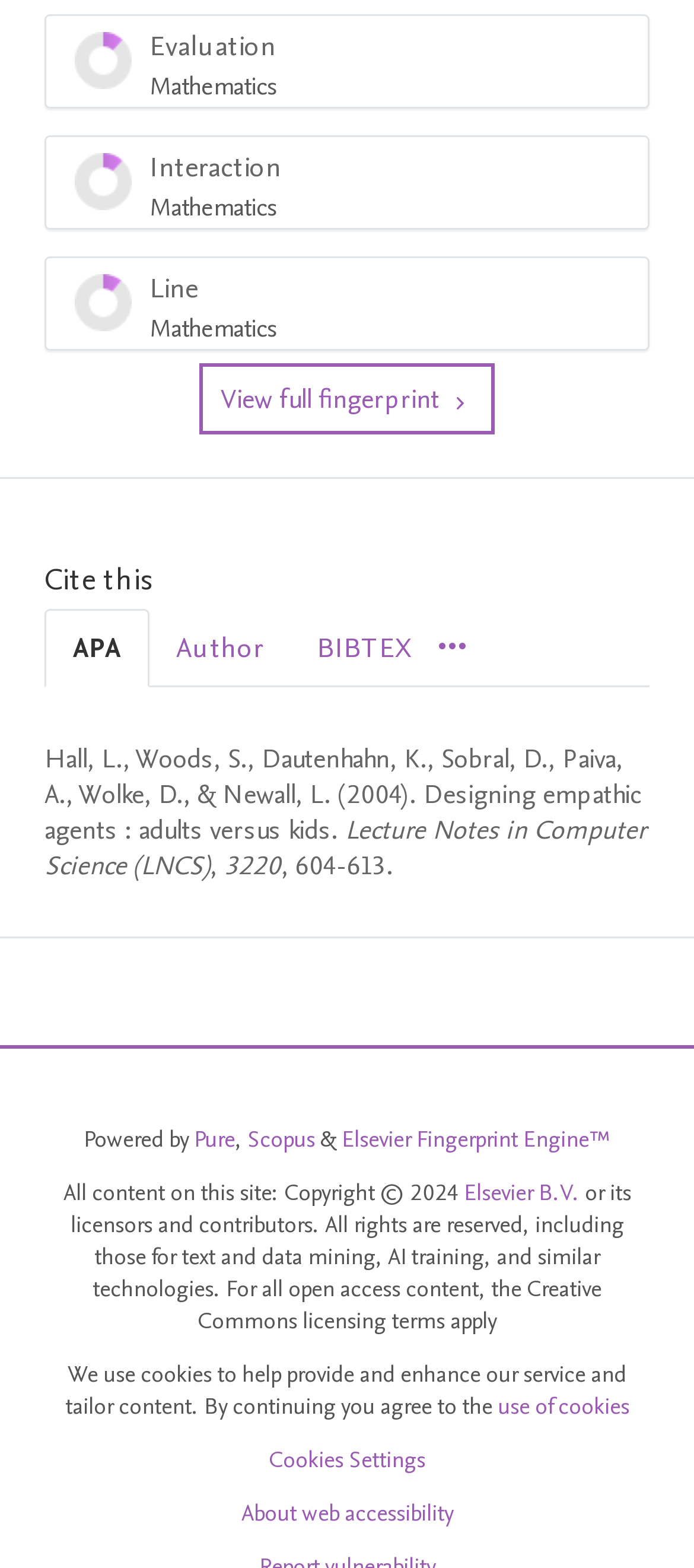Using the element description use of cookies, predict the bounding box coordinates for the UI element. Provide the coordinates in (top-left x, top-left y, bottom-right x, bottom-right y) format with values ranging from 0 to 1.

[0.717, 0.887, 0.906, 0.907]